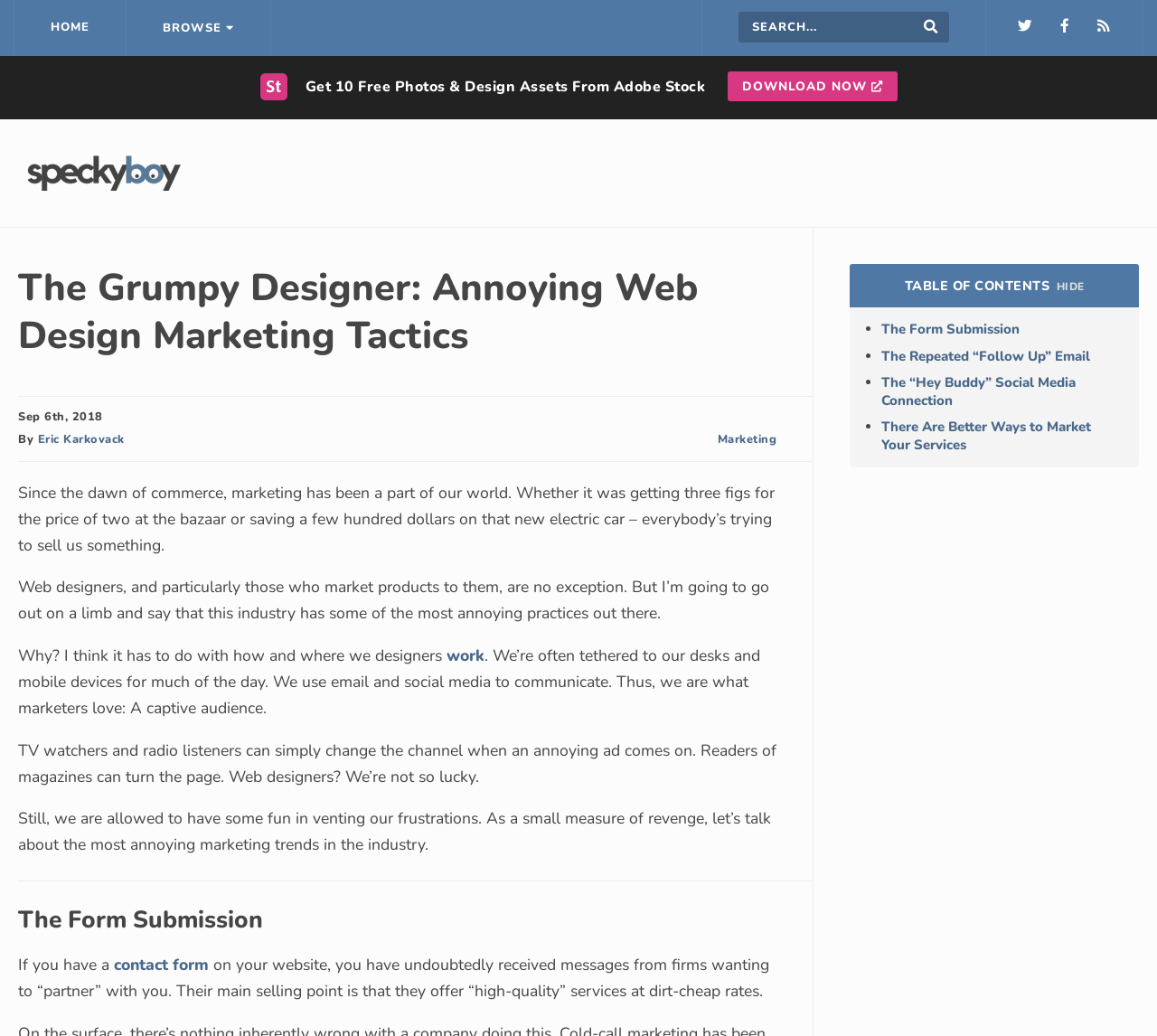What is the main heading of this webpage? Please extract and provide it.

The Grumpy Designer: Annoying Web Design Marketing Tactics